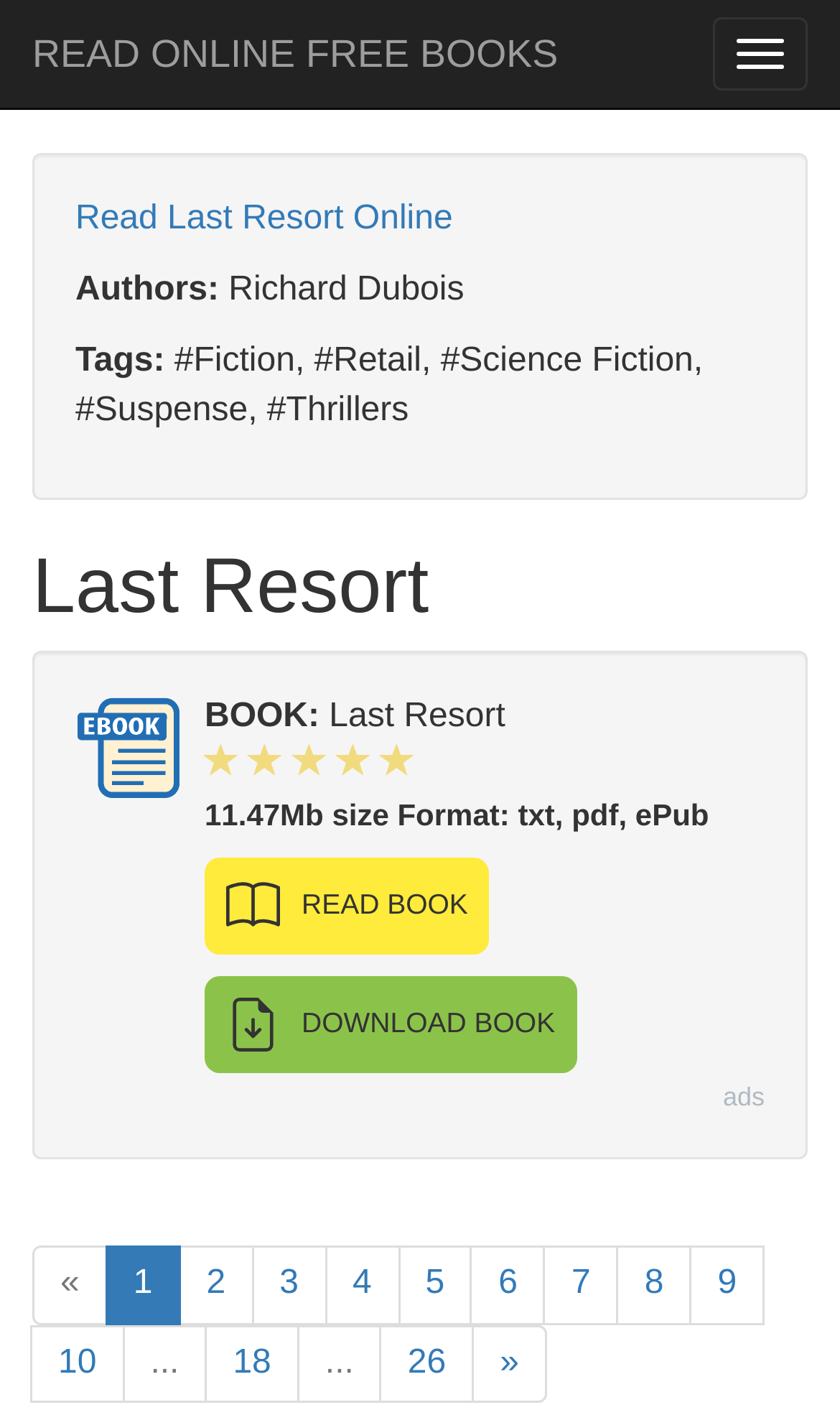Find and indicate the bounding box coordinates of the region you should select to follow the given instruction: "Read Last Resort Online".

[0.09, 0.142, 0.539, 0.168]